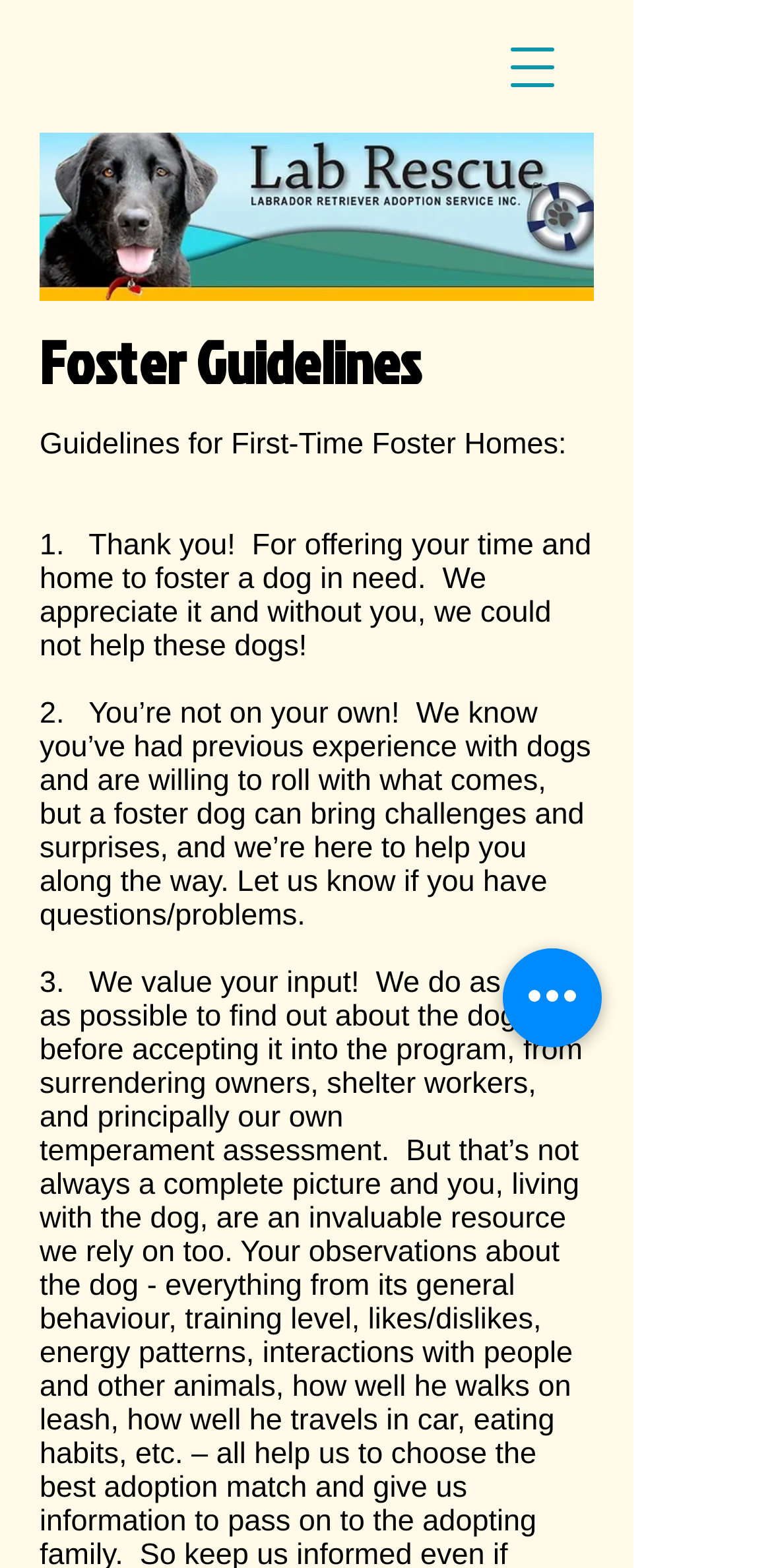Please reply with a single word or brief phrase to the question: 
What is the position of the 'Open navigation menu' button?

Top right